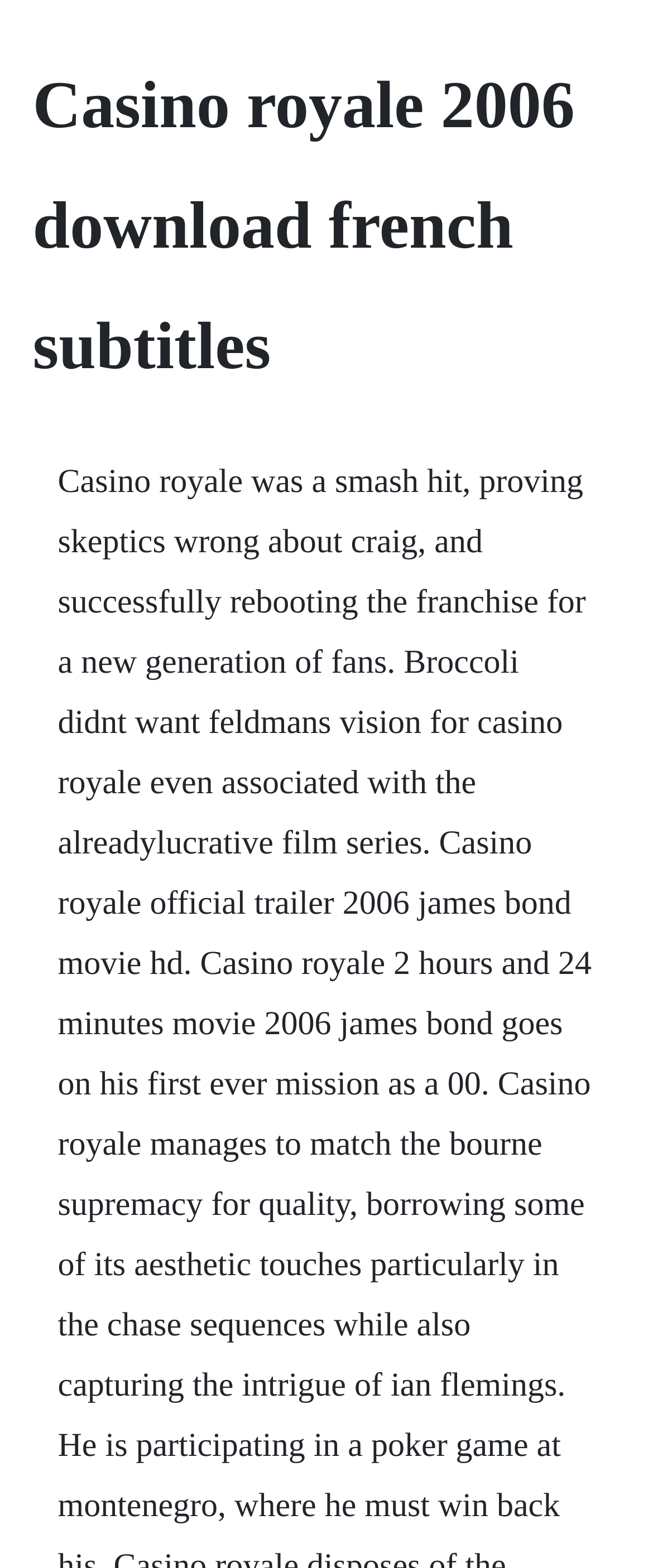Determine the primary headline of the webpage.

Casino royale 2006 download french subtitles